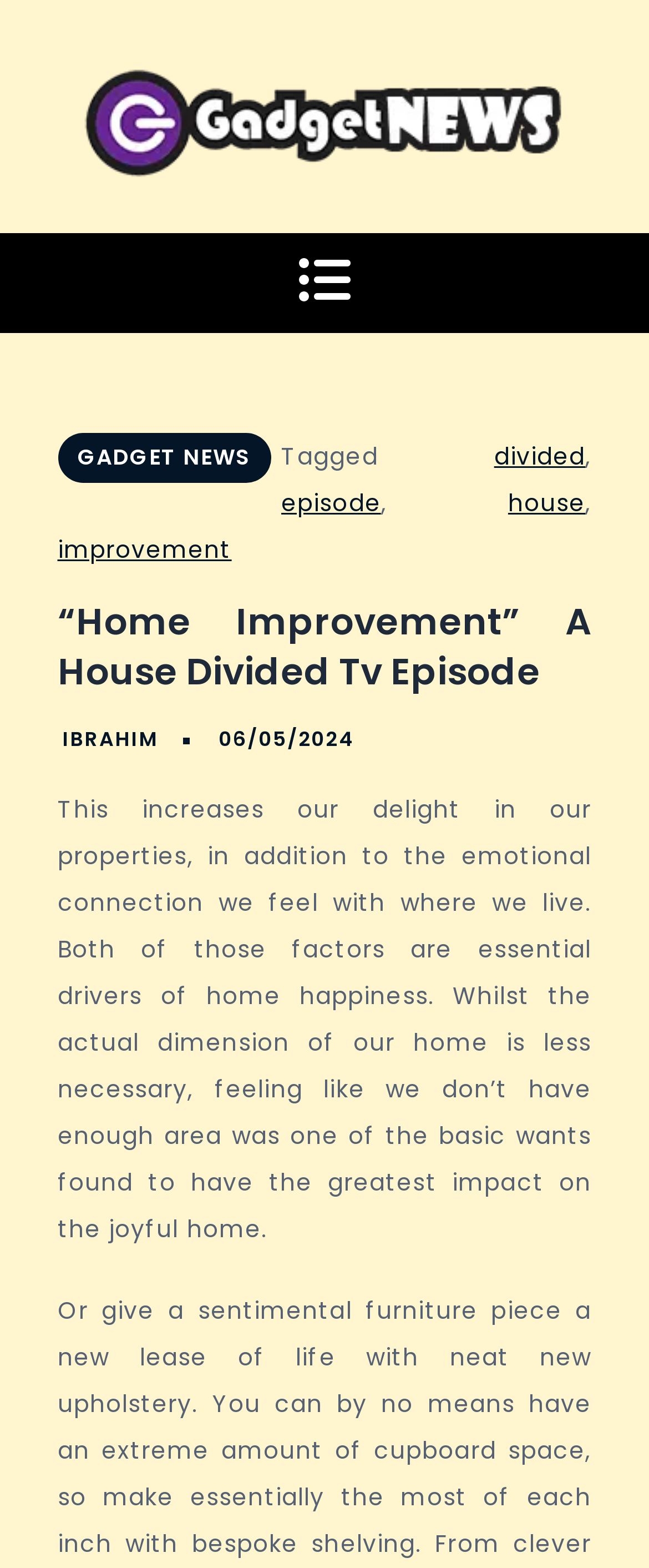Identify and extract the main heading of the webpage.

“Home Improvement” A House Divided Tv Episode